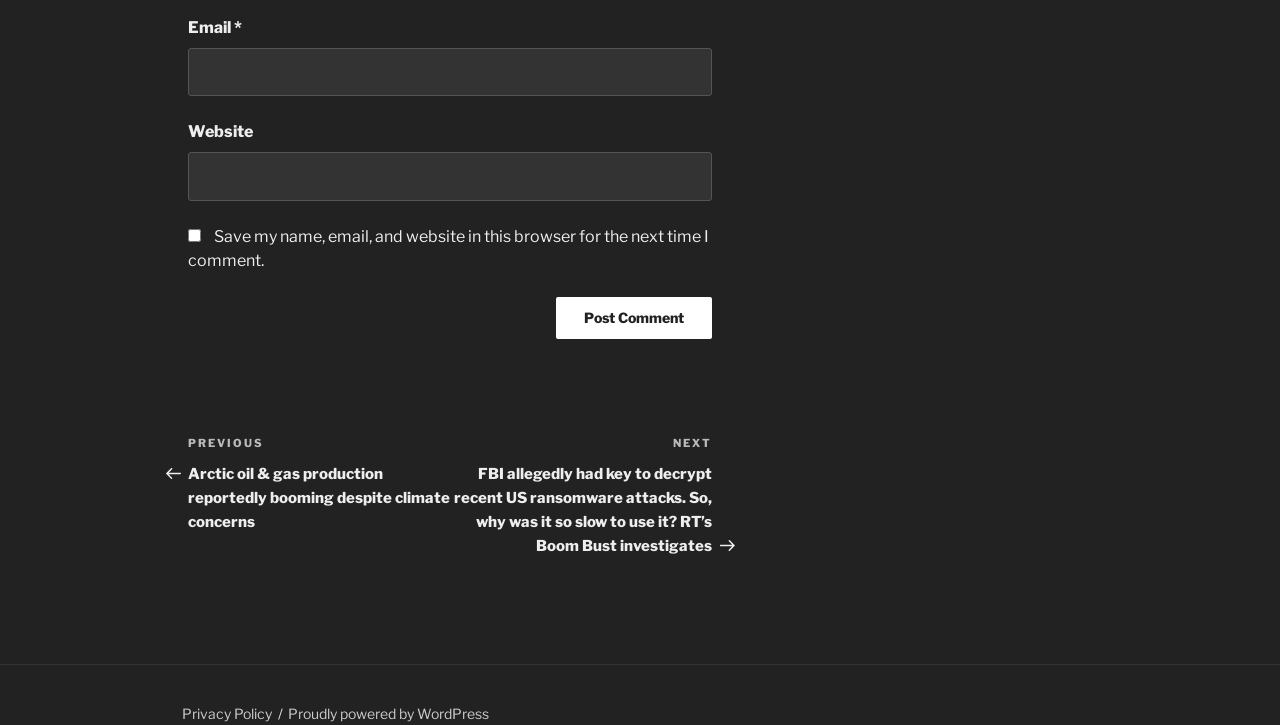What is the text of the checkbox? Please answer the question using a single word or phrase based on the image.

Save my name, email, and website in this browser for the next time I comment.